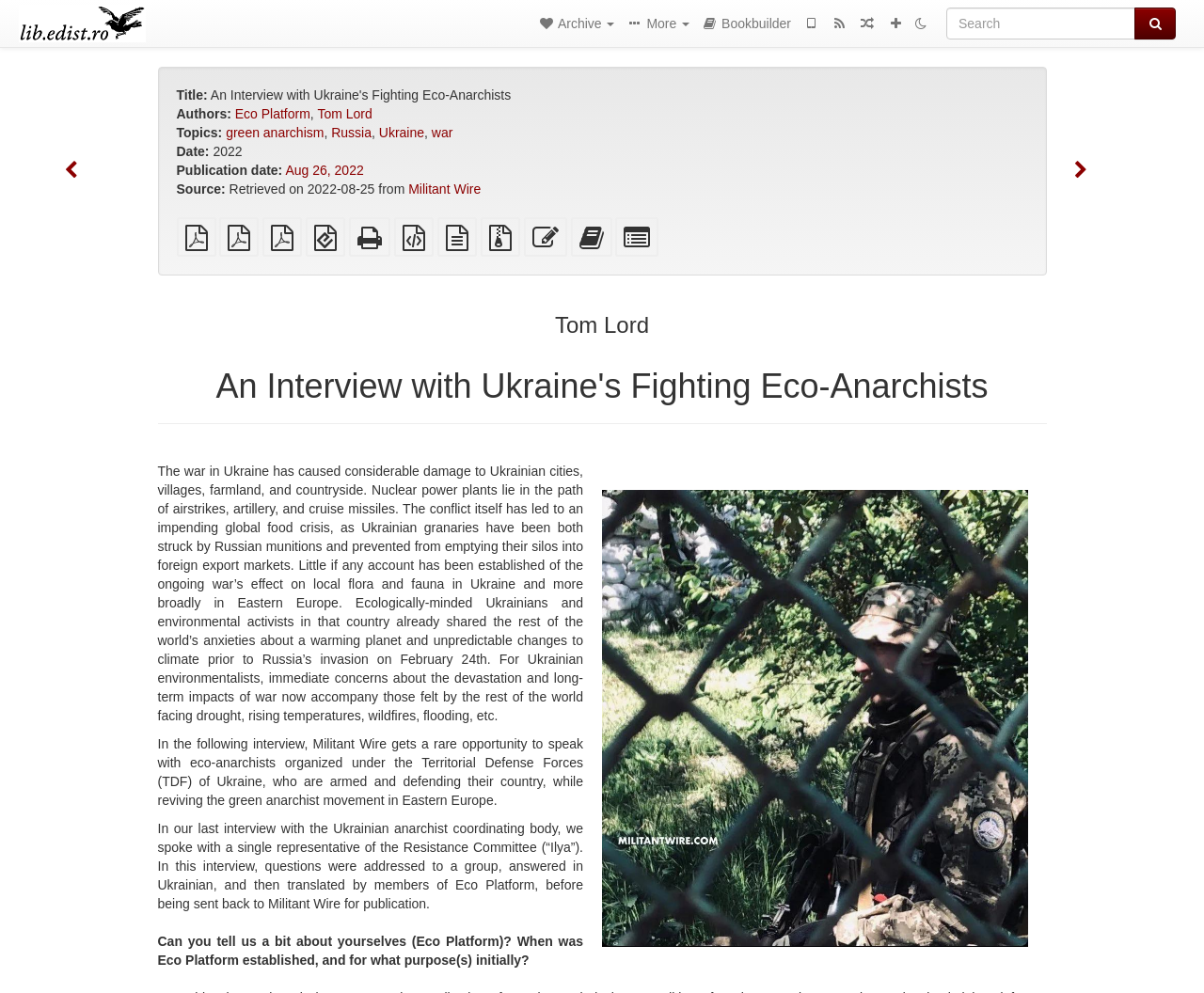Utilize the details in the image to give a detailed response to the question: What is the date of the article?

The date of the article can be found by looking at the 'Date:' section, which lists '2022' as the date. Additionally, the 'Publication date:' section lists 'Aug 26, 2022' as the publication date.